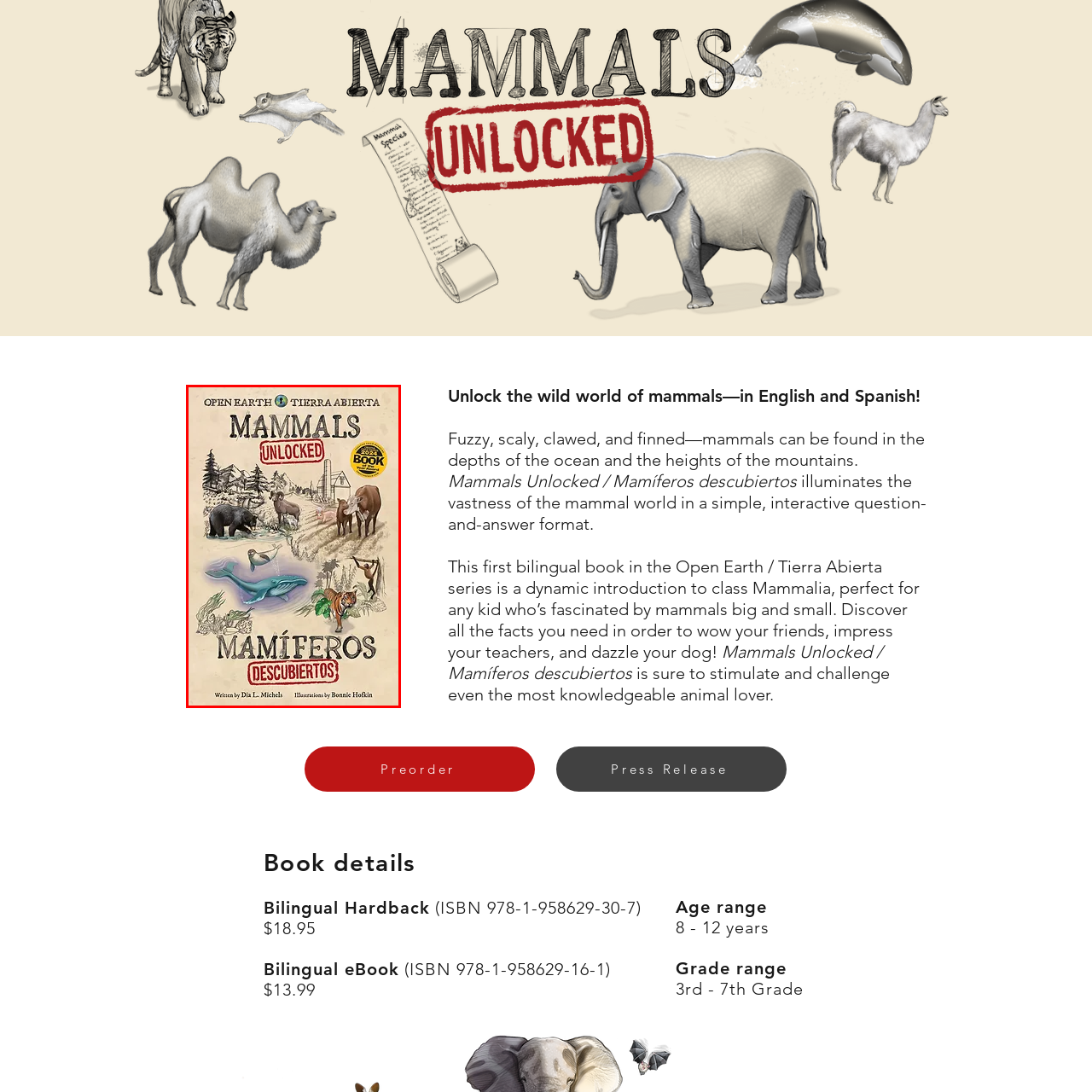Explain comprehensively what is shown in the image marked by the red outline.

The image features the cover of "Mammals Unlocked / Mamíferos descubiertos," an engaging bilingual book from the Open Earth / Tierra Abierta series. The cover is artistically designed, showcasing a variety of mammals including a bear, a deer, and a whale, among other illustrations that highlight the diversity of the mammal class. Prominently displayed at the top are the titles "MAMMALS UNLOCKED" and "MAMÍFEROS DESCUBIERTOS," emphasizing the book’s bilingual nature. A seal indicating the book is a recipient of the 2024 award further enhances its appeal. This dynamic introduction aims to captivate children aged 8 to 12, offering an interactive format that fuels curiosity about the animal kingdom. The illustrations by Bonnie Hofkin complement the written content by Dia L. Michels, promising an educational and enjoyable reading experience for young animal lovers.